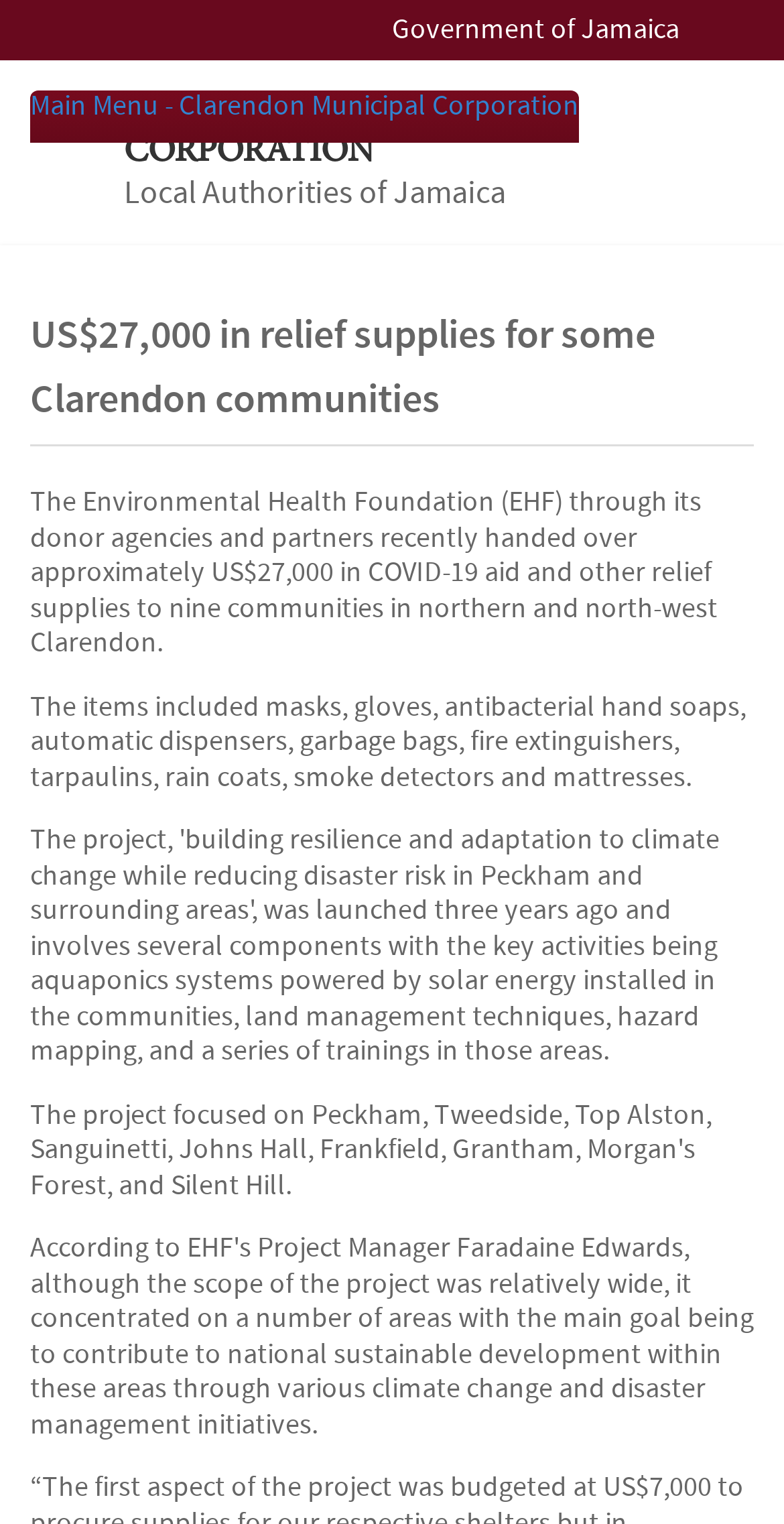Using the element description: "Clarendon Municipal Corporation", determine the bounding box coordinates for the specified UI element. The coordinates should be four float numbers between 0 and 1, [left, top, right, bottom].

[0.158, 0.061, 0.689, 0.112]